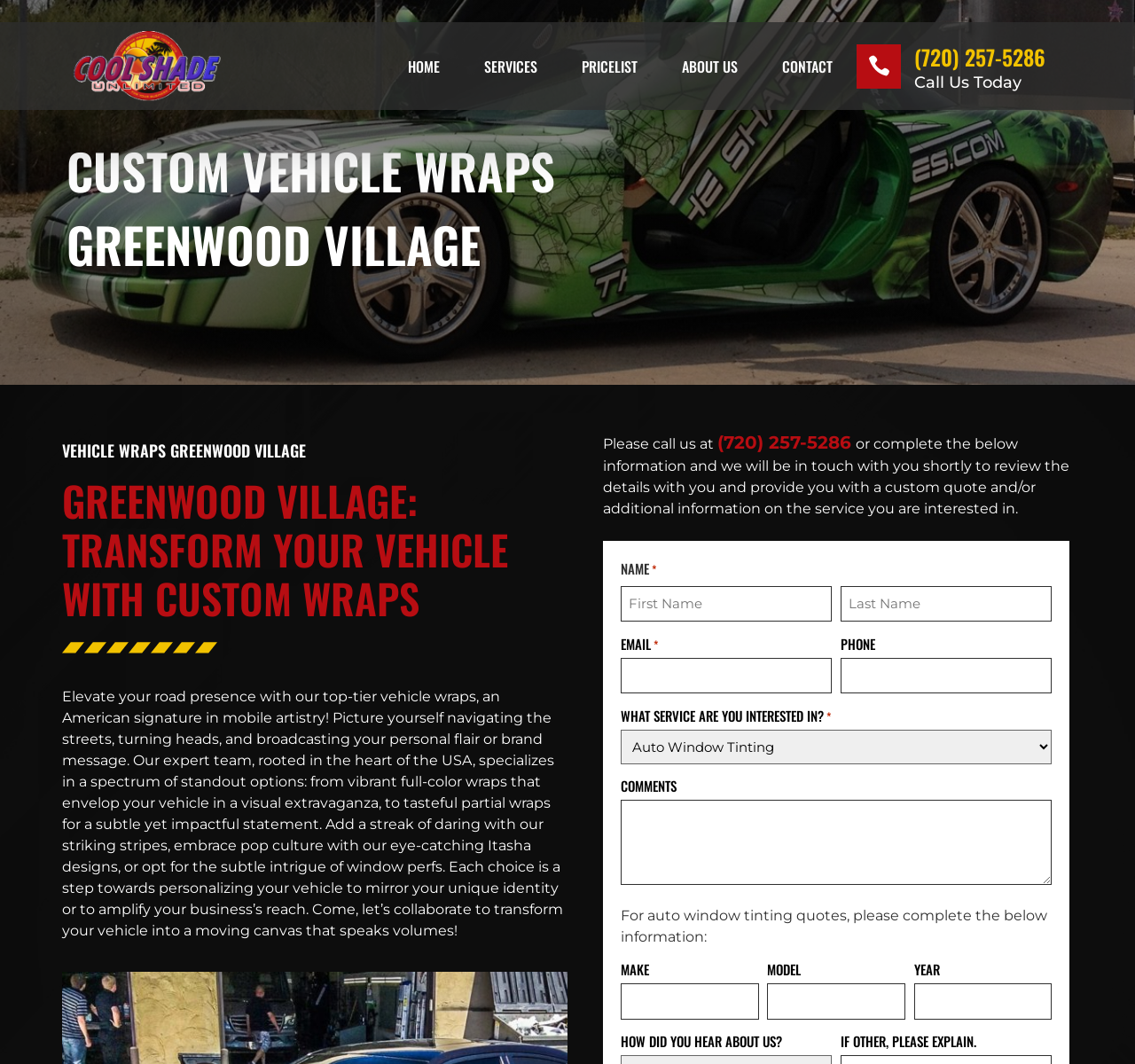Find the bounding box coordinates of the clickable element required to execute the following instruction: "Call the phone number". Provide the coordinates as four float numbers between 0 and 1, i.e., [left, top, right, bottom].

[0.806, 0.038, 0.921, 0.068]